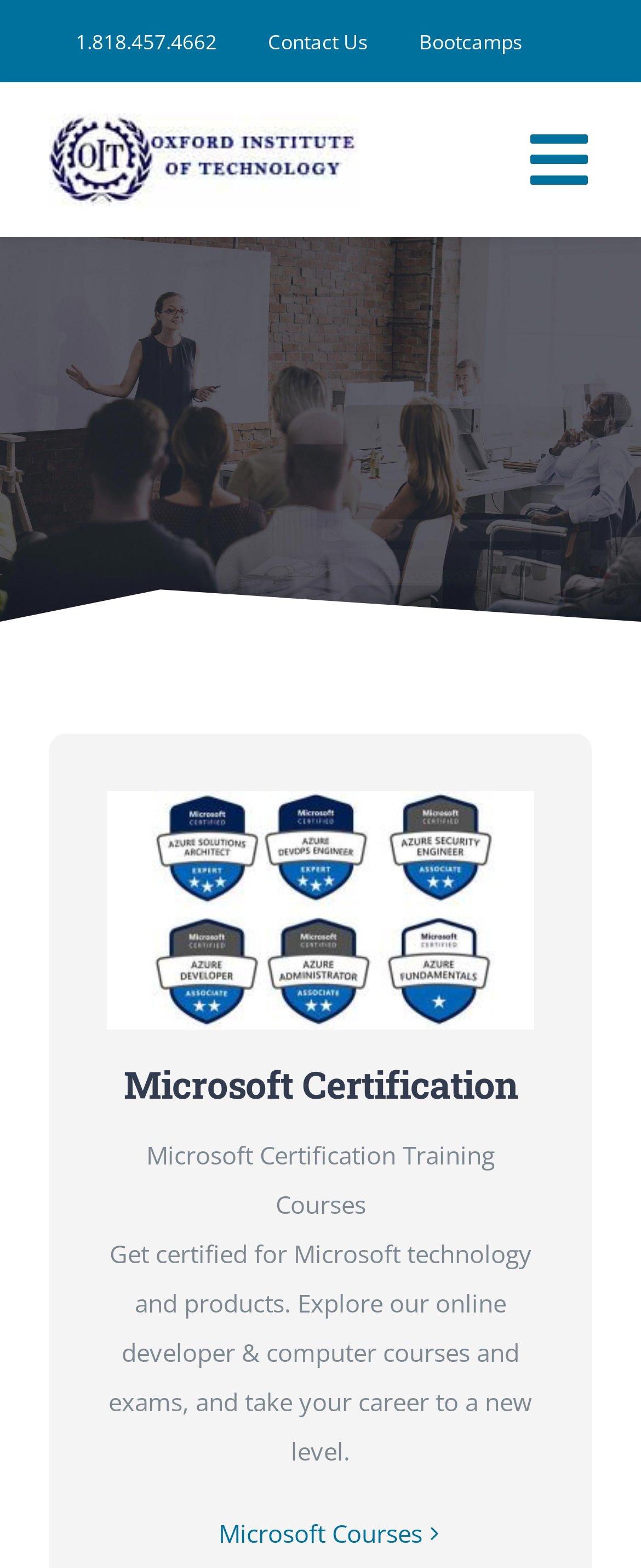Identify the bounding box coordinates of the part that should be clicked to carry out this instruction: "browse Arts category".

None